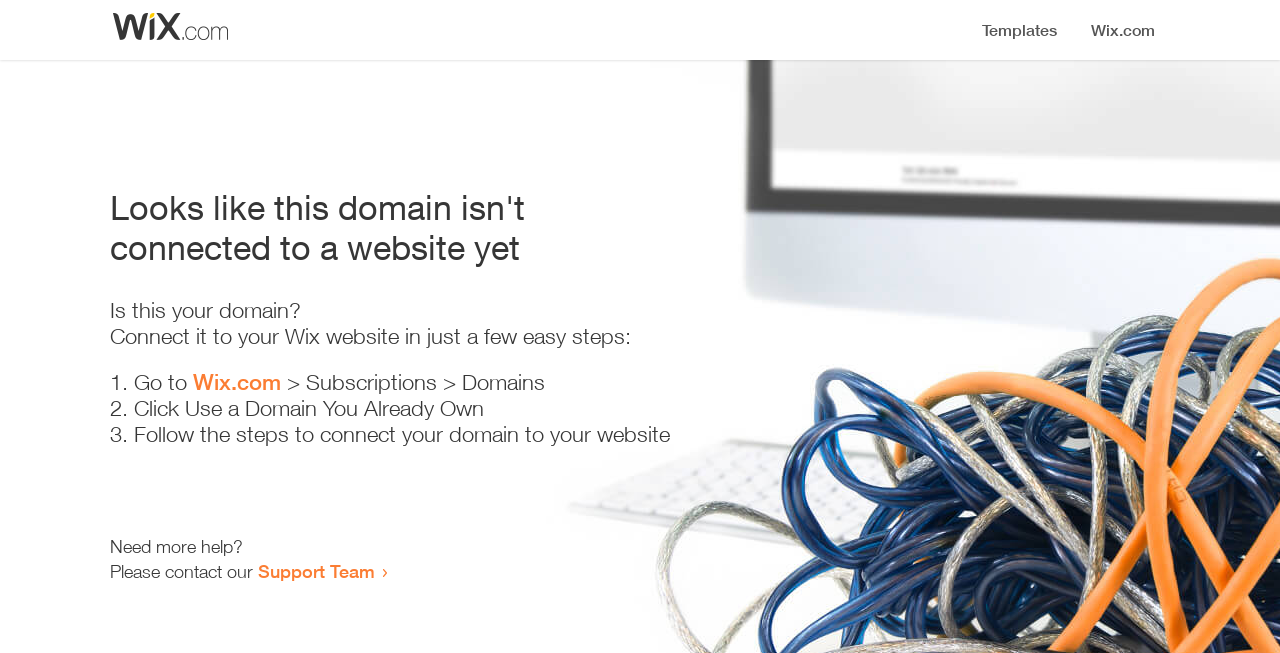Given the webpage screenshot and the description, determine the bounding box coordinates (top-left x, top-left y, bottom-right x, bottom-right y) that define the location of the UI element matching this description: Support Team

[0.202, 0.858, 0.293, 0.891]